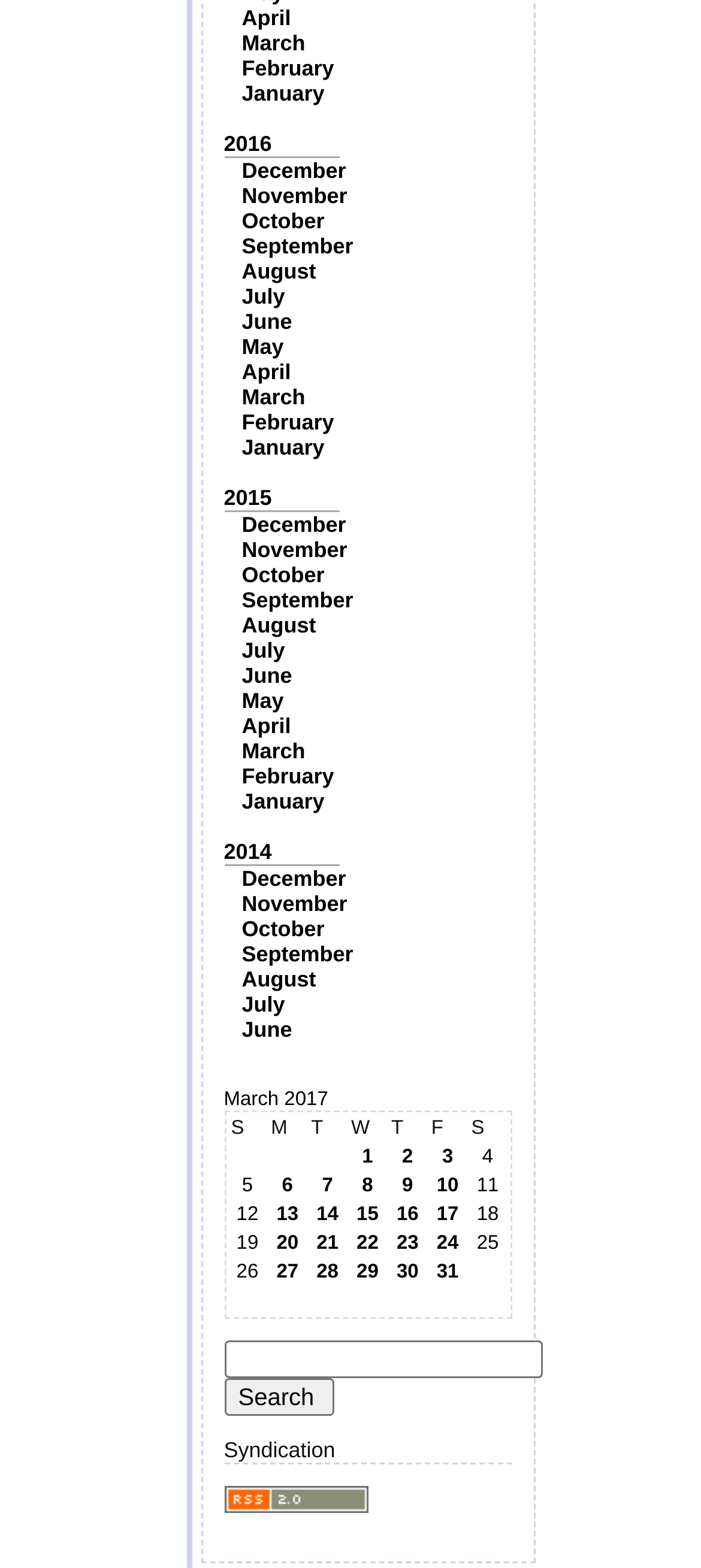Locate the bounding box coordinates of the element that should be clicked to execute the following instruction: "View March 2017 calendar".

[0.319, 0.694, 0.729, 0.841]